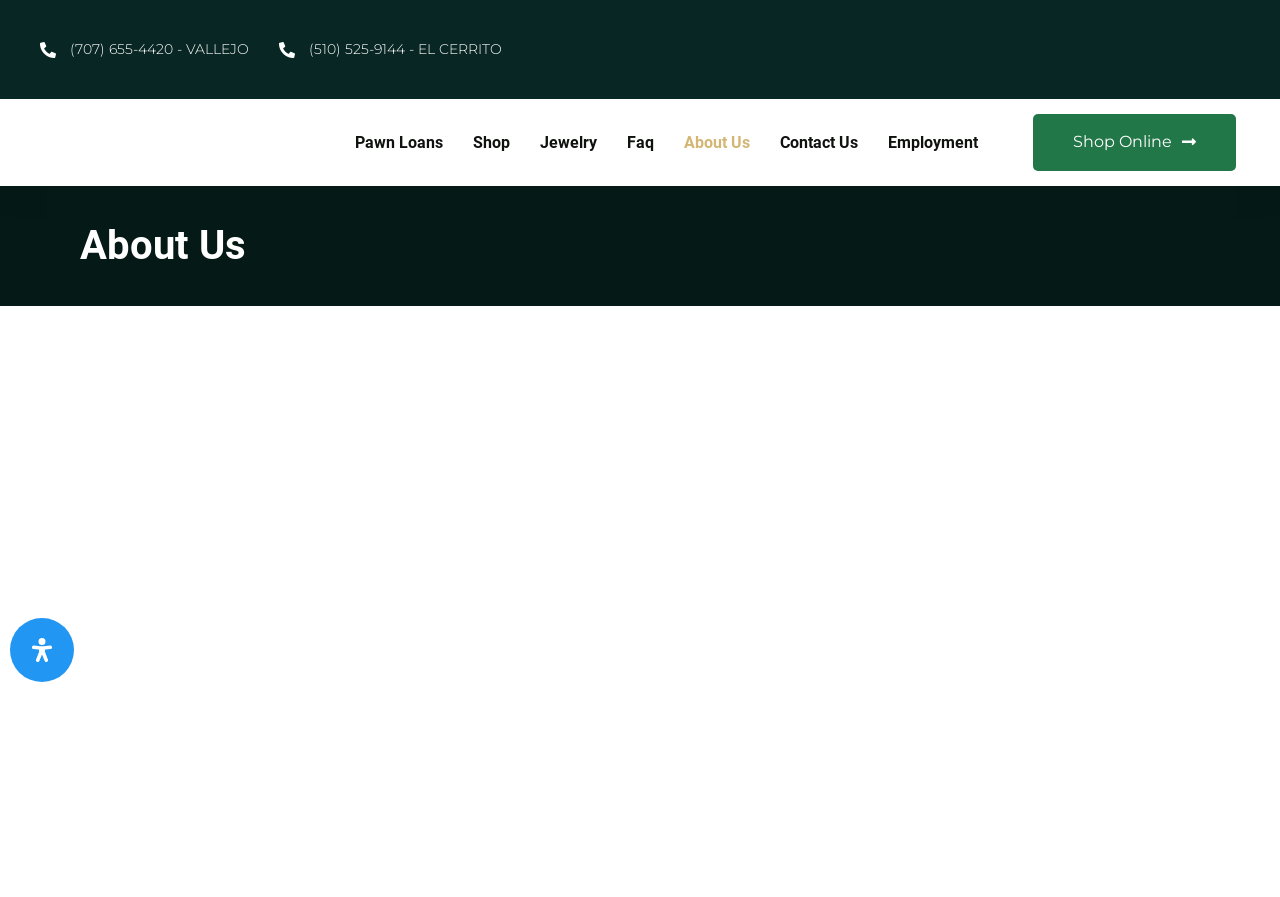Can you look at the image and give a comprehensive answer to the question:
What is the name of the shop?

The name of the shop is clearly displayed on the webpage, both in the title and in the image with the text 'GRANTERS PAWN SHOP MAIN Black Outline Soft Green Glow PNG'.